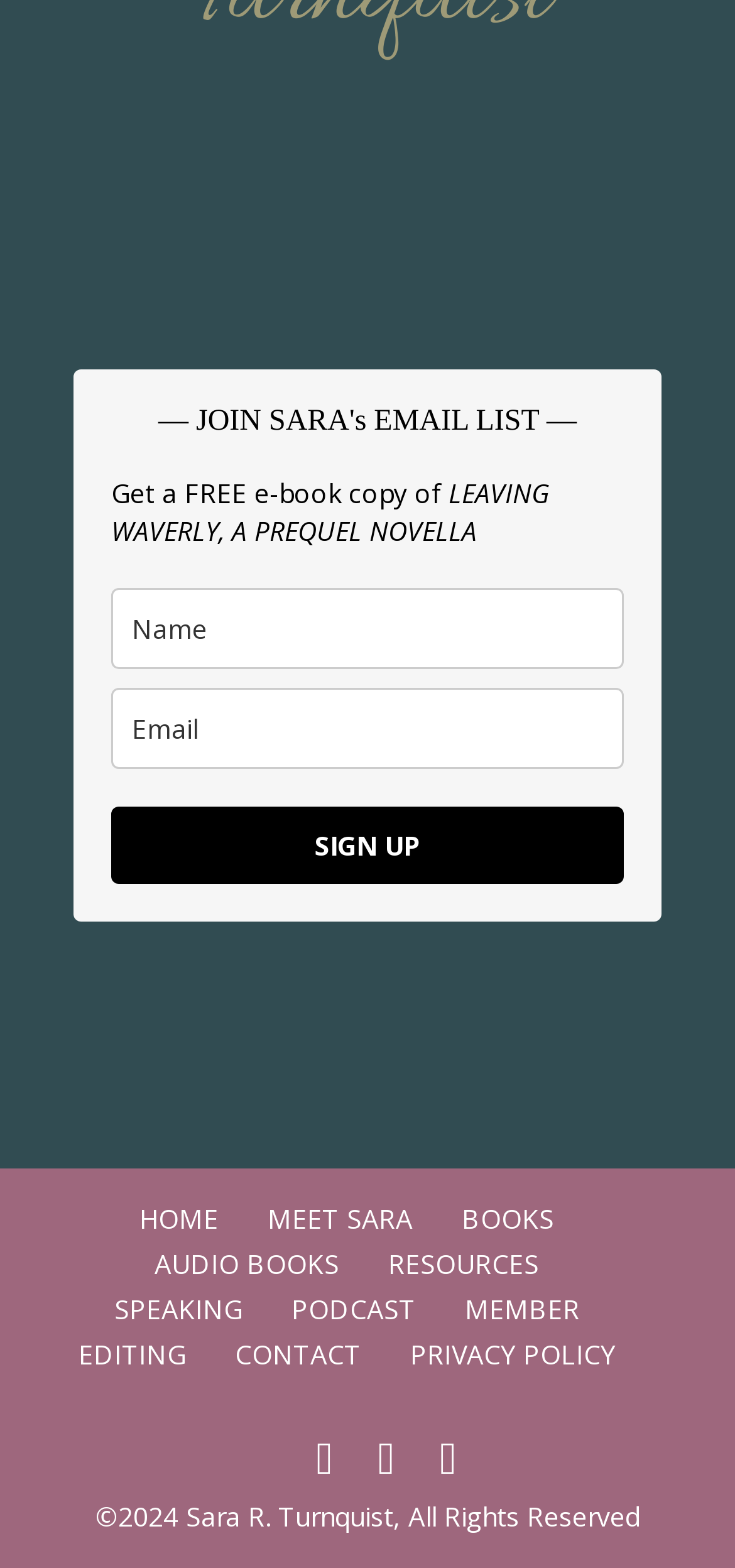Refer to the screenshot and answer the following question in detail:
What is required to sign up for the email list?

To sign up for the email list, users are required to provide their name and email address, as indicated by the two required text boxes labeled 'name' and 'email'.